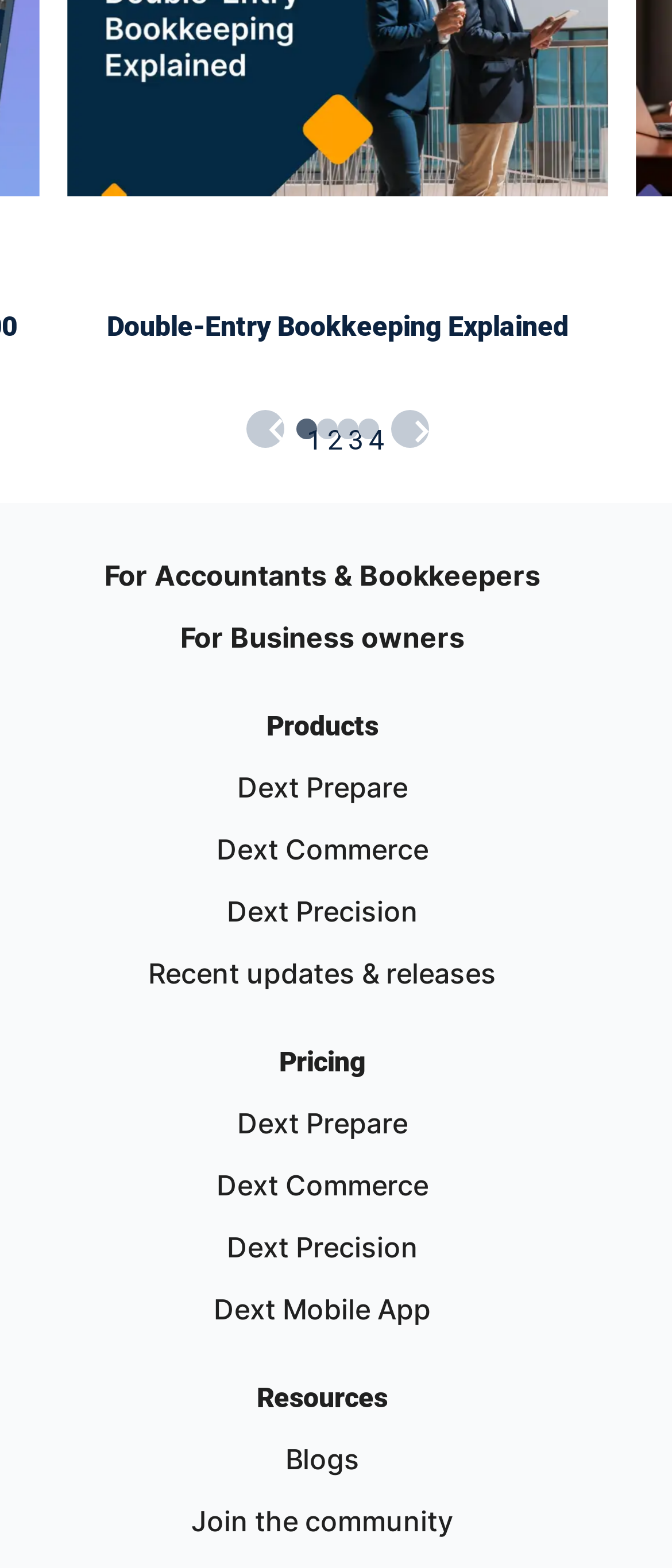Utilize the details in the image to give a detailed response to the question: How many navigation buttons are there?

I counted the navigation buttons at the top of the page, including 'Previous', 'Next', and three numbered buttons '1', '2', '3', '4', which makes a total of 5 buttons.